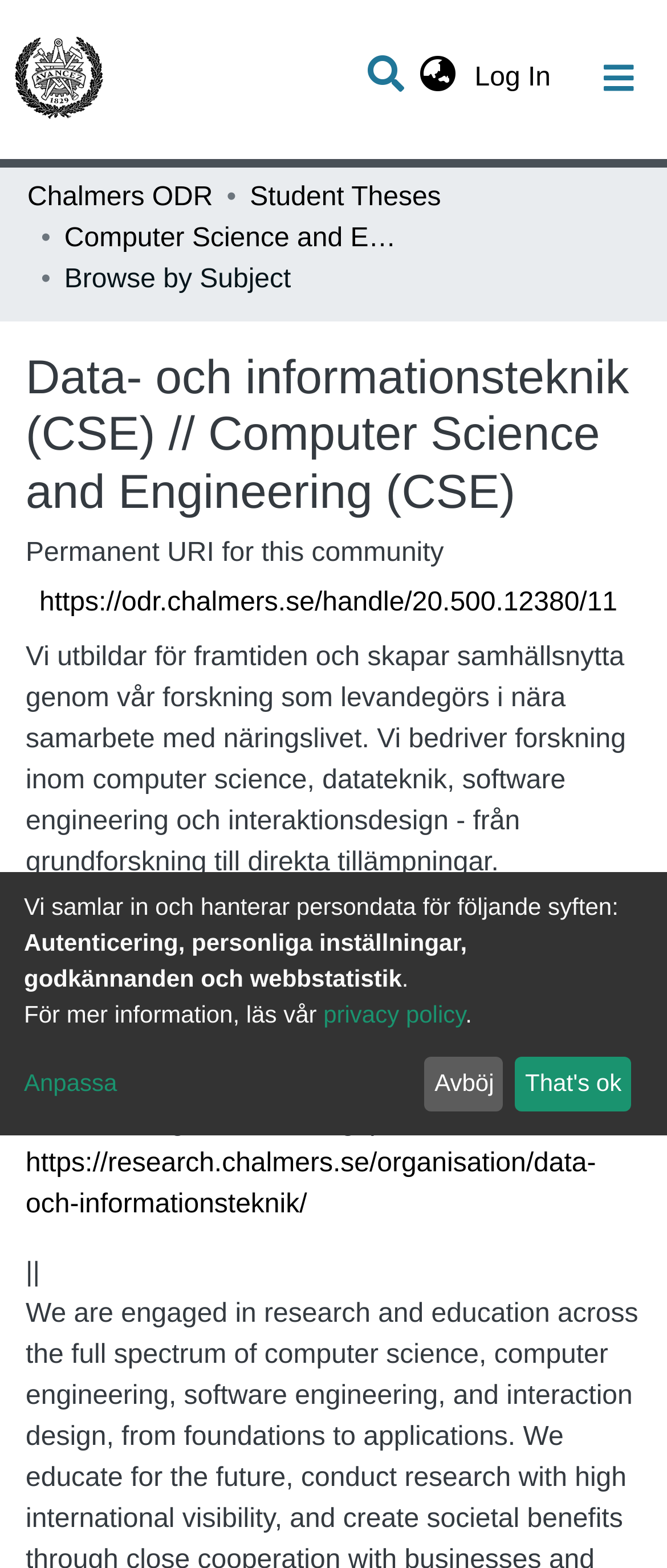Pinpoint the bounding box coordinates of the area that should be clicked to complete the following instruction: "Log in". The coordinates must be given as four float numbers between 0 and 1, i.e., [left, top, right, bottom].

[0.701, 0.04, 0.836, 0.059]